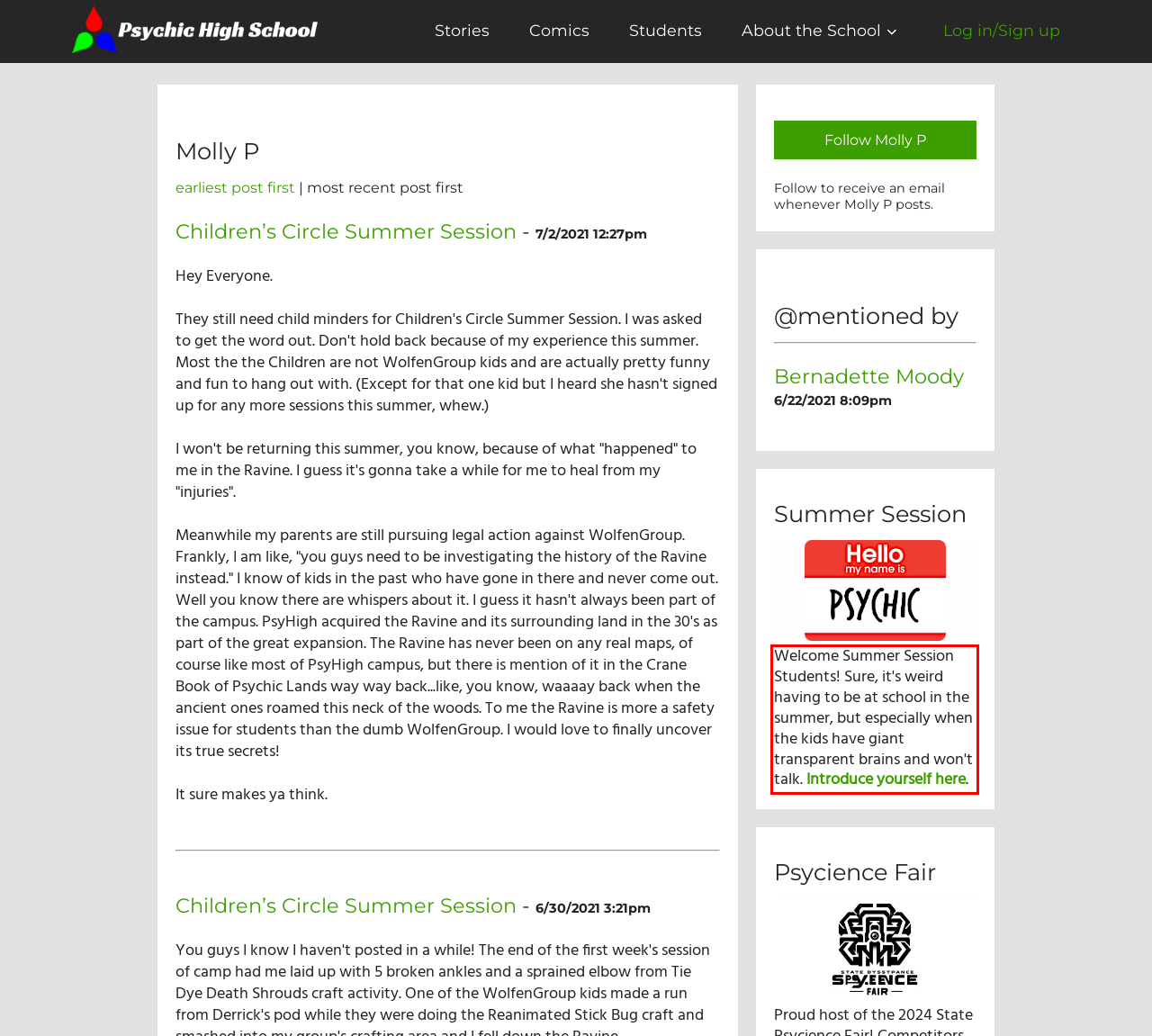You have a screenshot of a webpage with a red bounding box. Use OCR to generate the text contained within this red rectangle.

Welcome Summer Session Students! Sure, it's weird having to be at school in the summer, but especially when the kids have giant transparent brains and won't talk. Introduce yourself here.